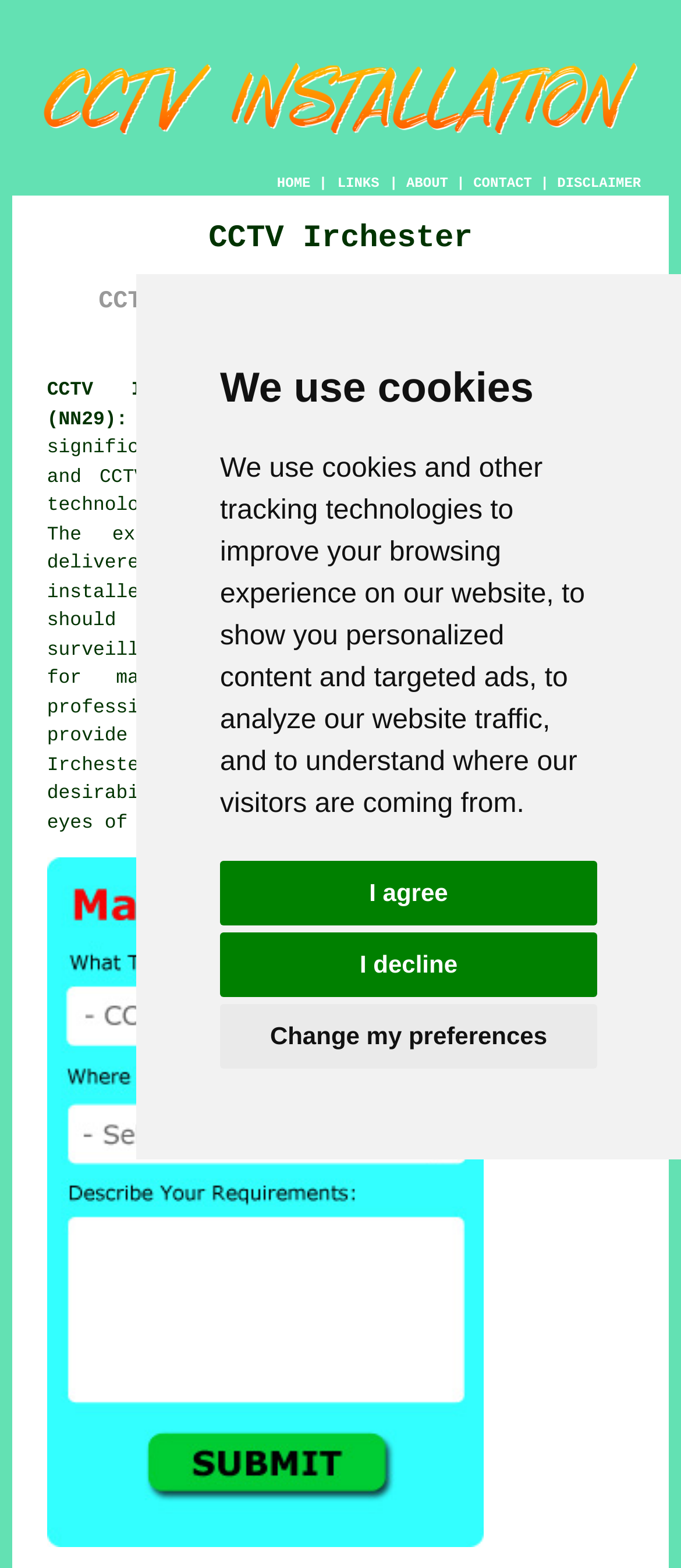Is there a way to get quotes for CCTV installation?
Based on the image, answer the question with as much detail as possible.

The webpage provides a link 'CCTV Installation Quotes Irchester' which suggests that users can get quotes for CCTV installation services, and the image 'CCTV Installation Quotes Irchester' further reinforces this idea.